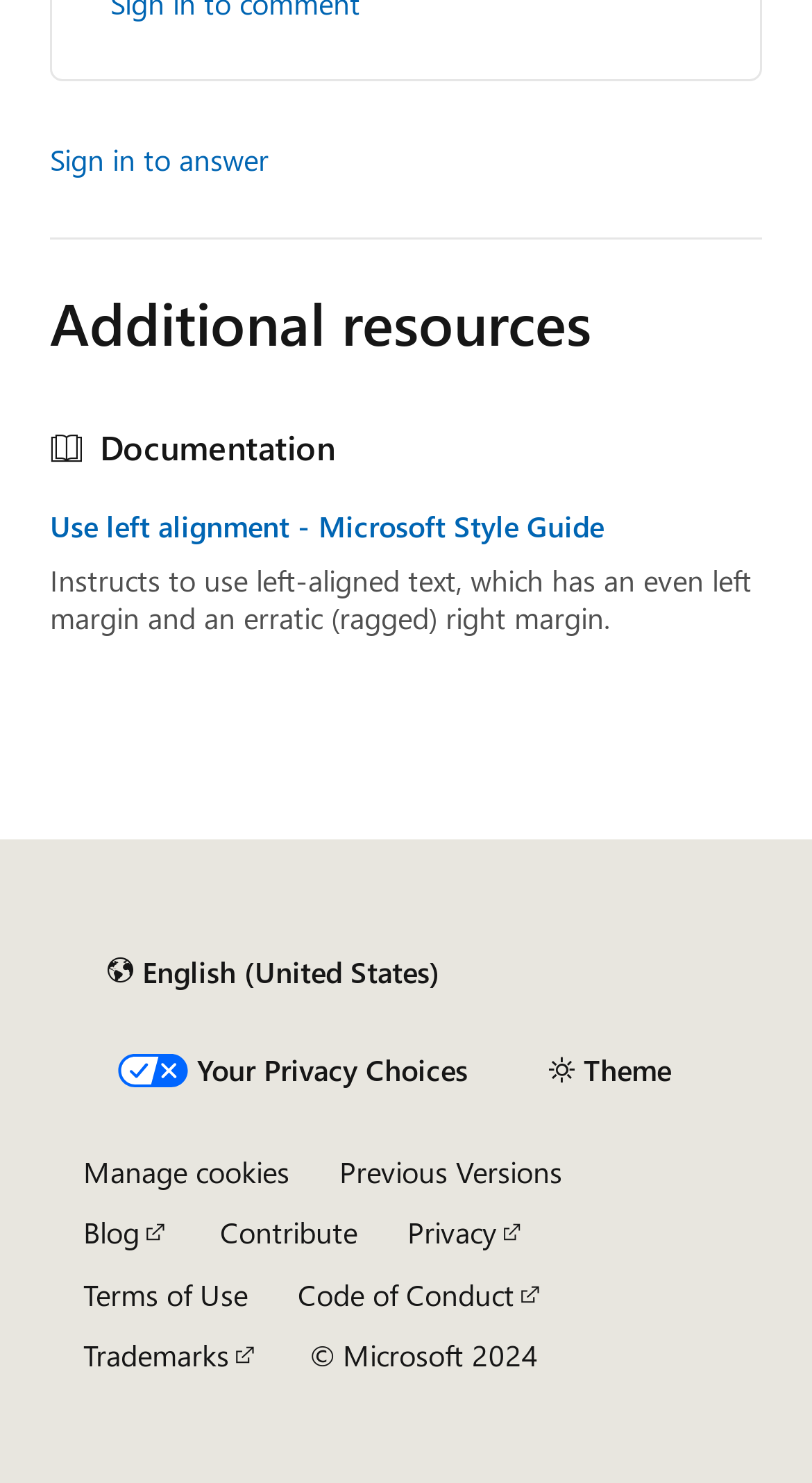Please identify the bounding box coordinates of the region to click in order to complete the given instruction: "Read documentation". The coordinates should be four float numbers between 0 and 1, i.e., [left, top, right, bottom].

[0.123, 0.287, 0.413, 0.317]